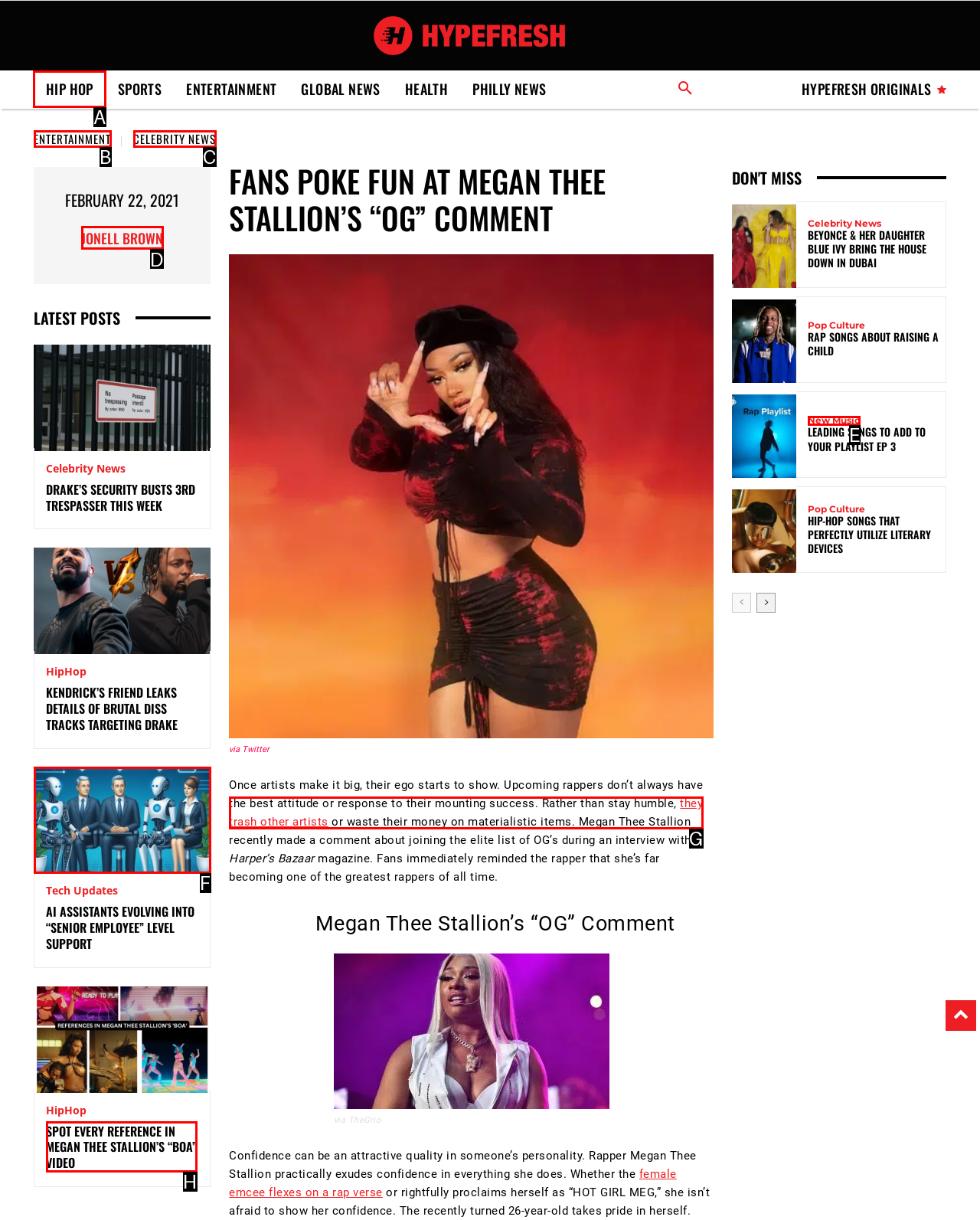To complete the task: Click on the 'HIP HOP' link, which option should I click? Answer with the appropriate letter from the provided choices.

A